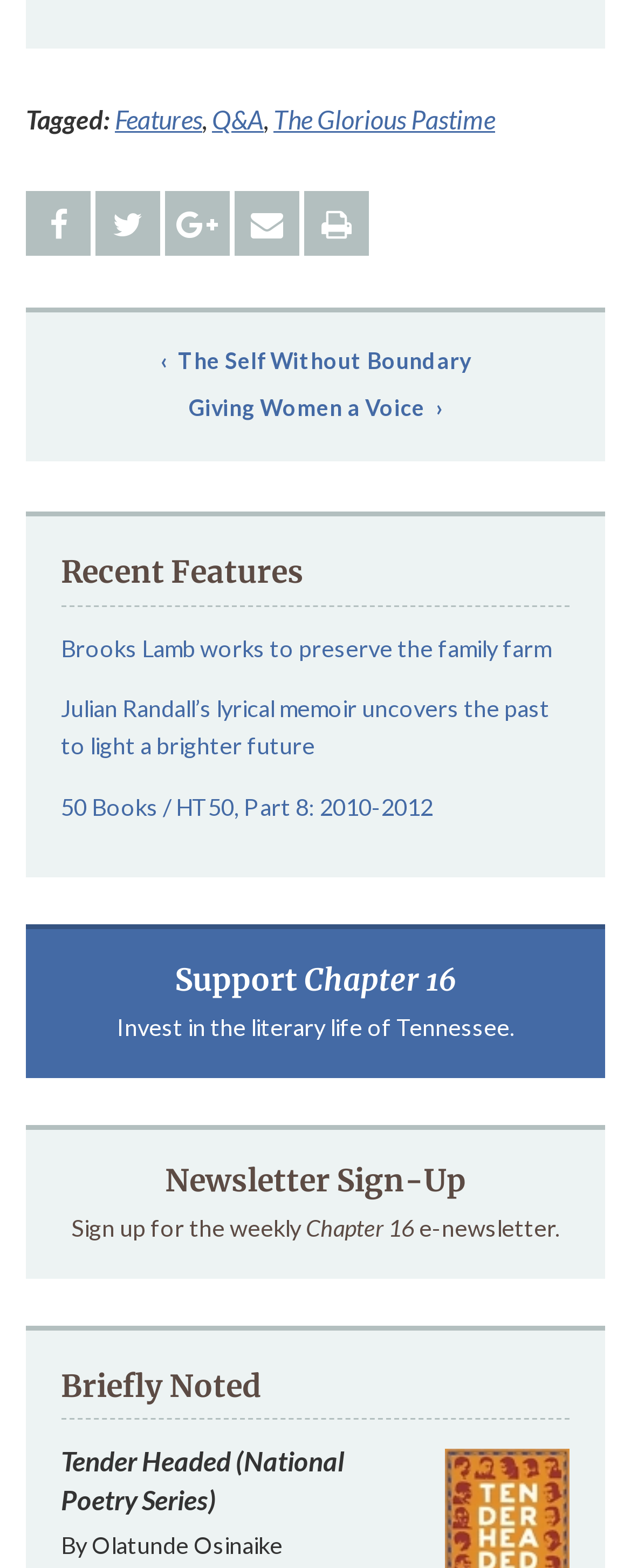Please specify the bounding box coordinates in the format (top-left x, top-left y, bottom-right x, bottom-right y), with values ranging from 0 to 1. Identify the bounding box for the UI component described as follows: title="Share on Facebook"

[0.041, 0.122, 0.144, 0.163]